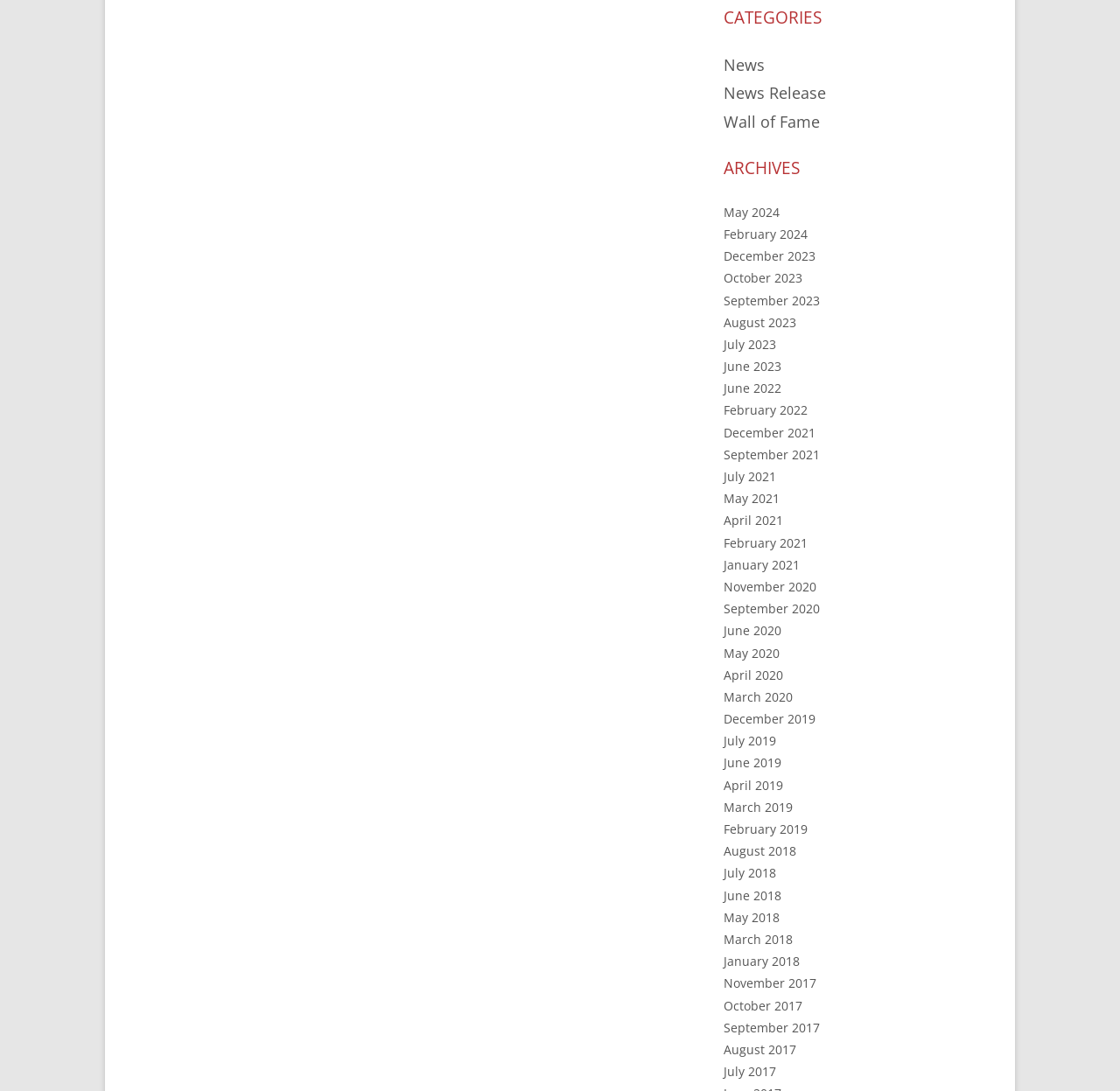Give a one-word or short-phrase answer to the following question: 
What is the most recent news release available on the webpage?

News Release